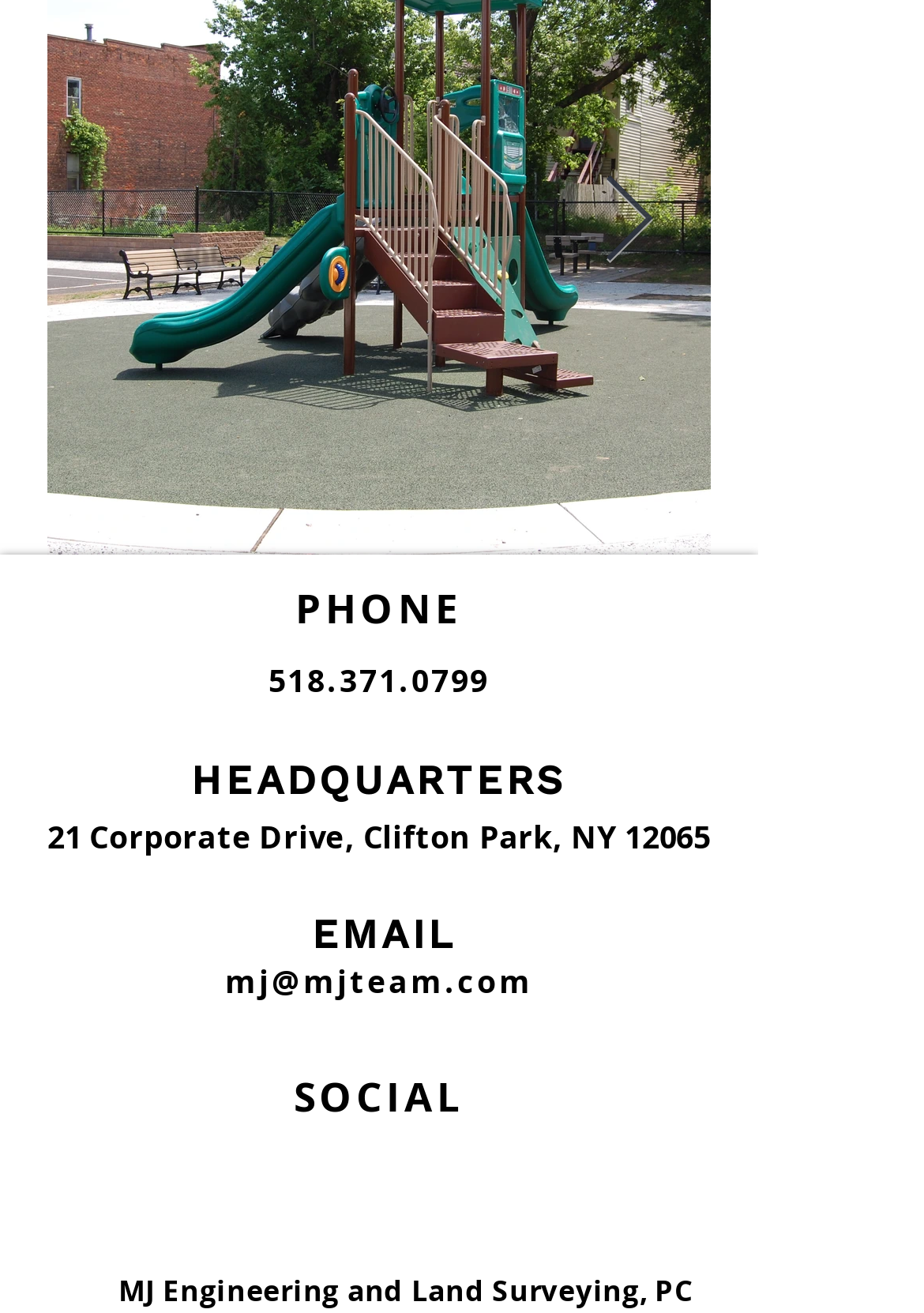Identify the bounding box coordinates of the section to be clicked to complete the task described by the following instruction: "explore FACTORING". The coordinates should be four float numbers between 0 and 1, formatted as [left, top, right, bottom].

None